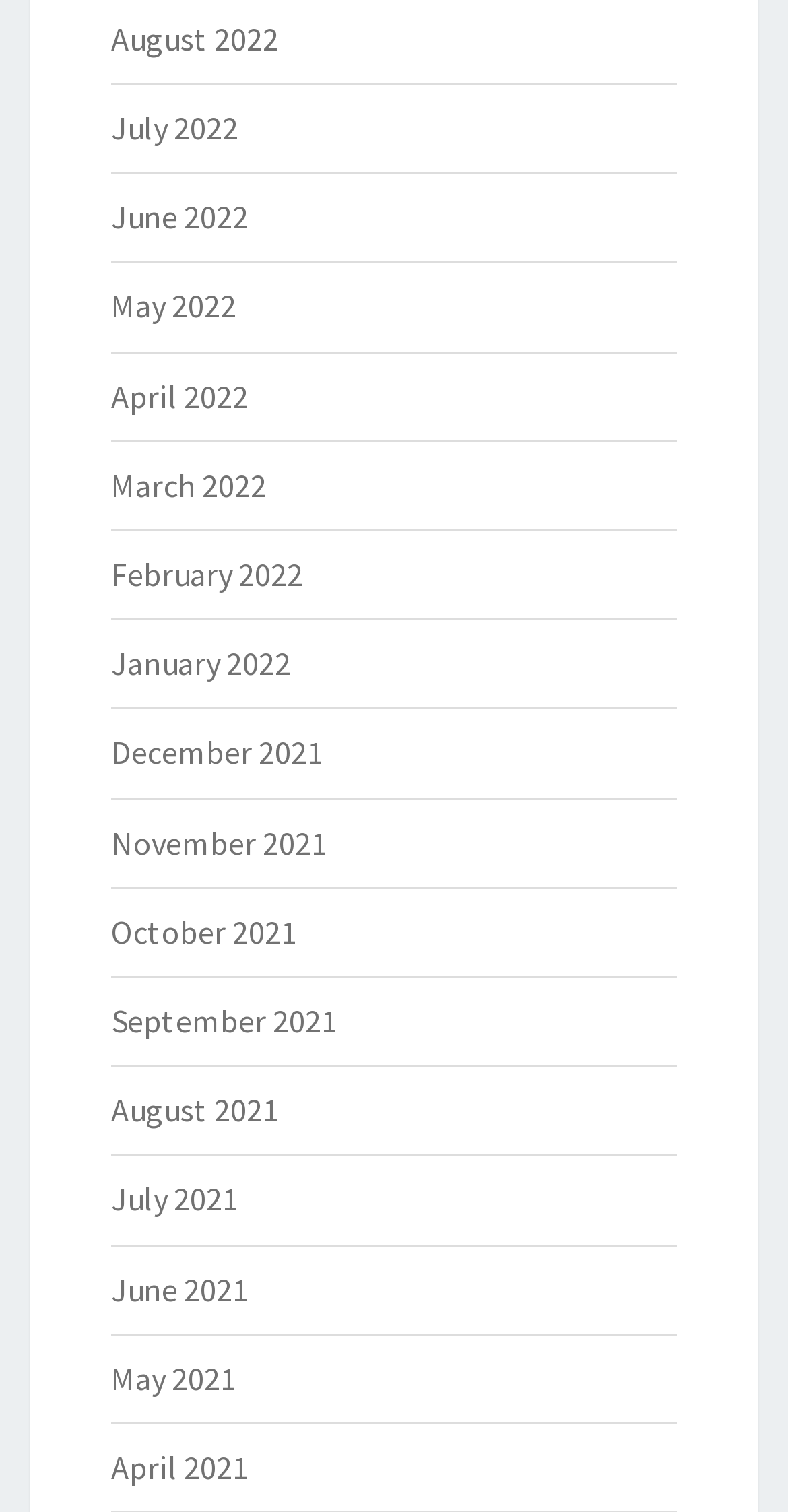Please reply to the following question using a single word or phrase: 
How many months are listed?

15